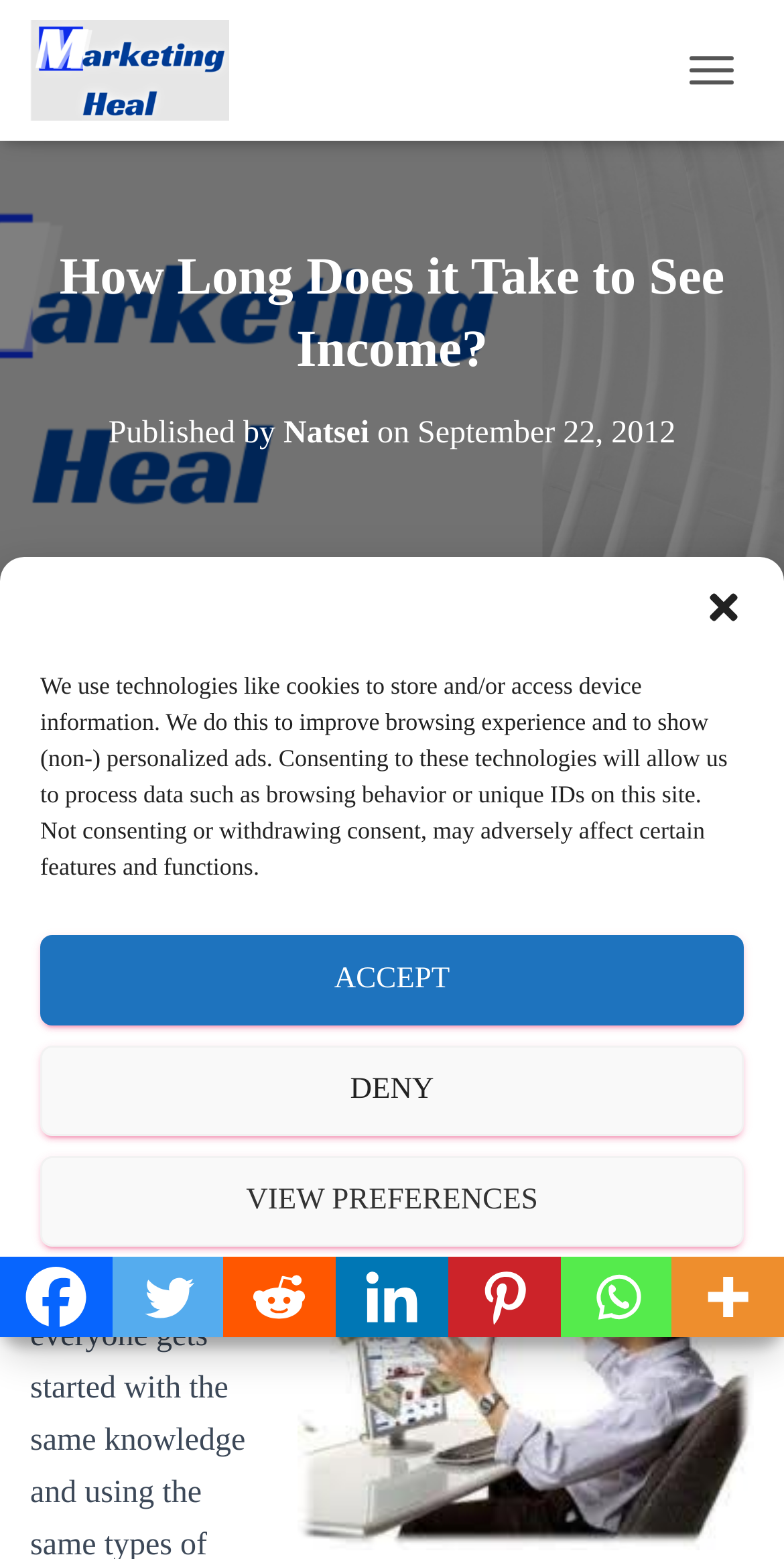Who is the author of this article?
Using the image, provide a concise answer in one word or a short phrase.

Natsei